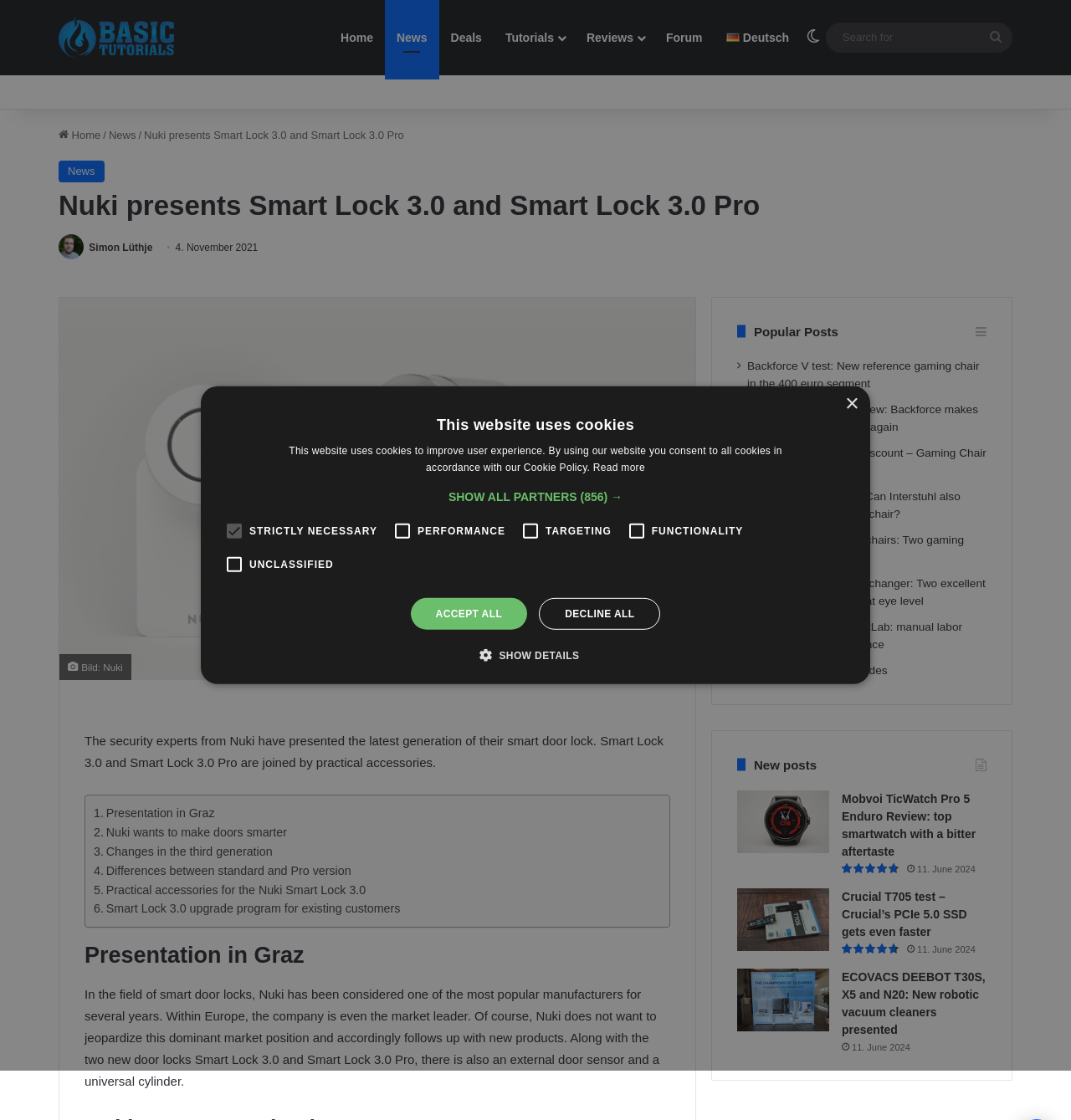Locate the headline of the webpage and generate its content.

Nuki presents Smart Lock 3.0 and Smart Lock 3.0 Pro